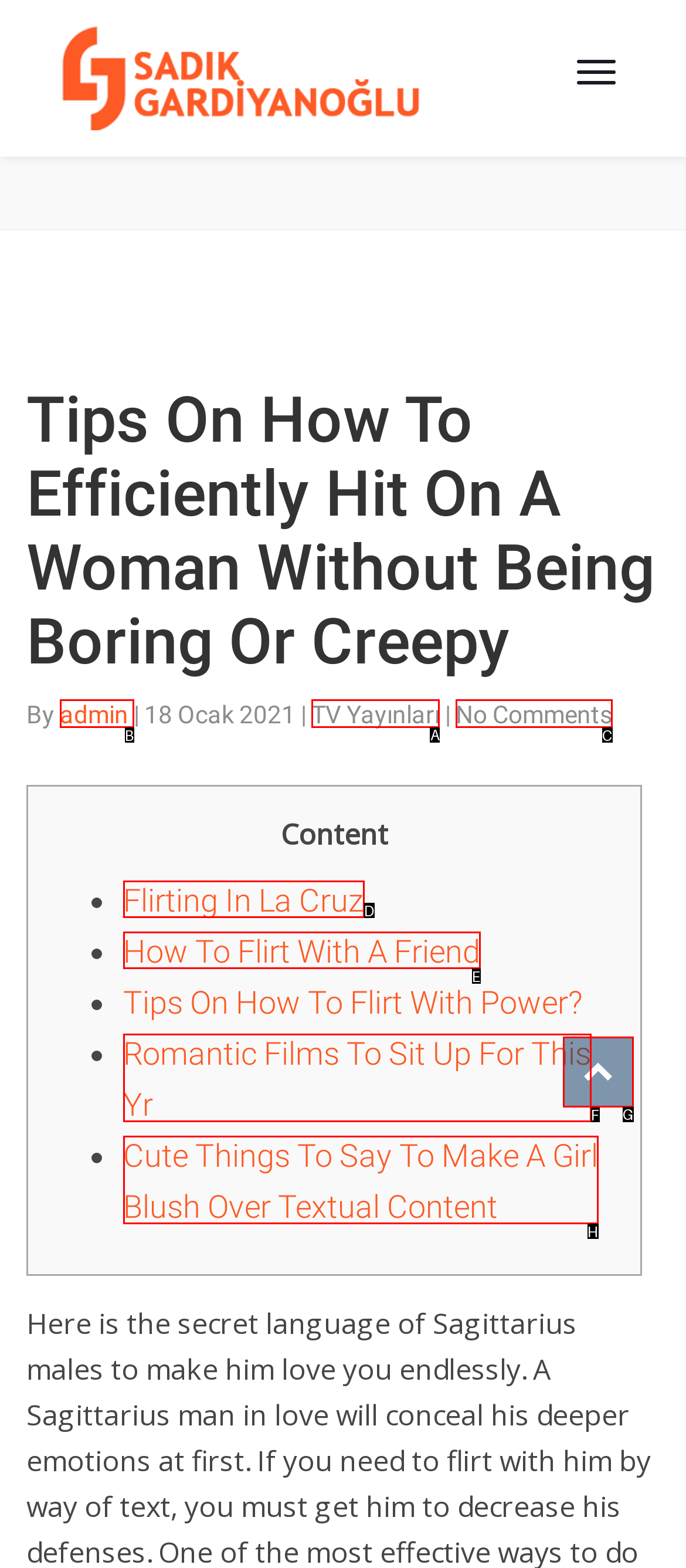Determine which HTML element I should select to execute the task: Go to the TV Yayınları page
Reply with the corresponding option's letter from the given choices directly.

A